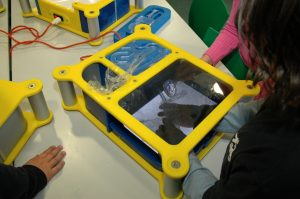Elaborate on the image by describing it in detail.

The image depicts an engaging hands-on science activity where a group of children is interacting with a portable science exhibit. The centerpiece of the setup is a yellow-framed device with a transparent top, allowing participants to observe scientific phenomena or experiments beneath its surface. A child's hand can be seen reaching towards the device, while another hand is lightly placed on the table beside it, indicating collaborative participation. The background hints at an educational environment, perhaps a classroom, where children are encouraged to explore and learn through interactive demonstrations. This setup appears designed to foster curiosity and hands-on learning in science, making complex concepts accessible and enjoyable for young learners.